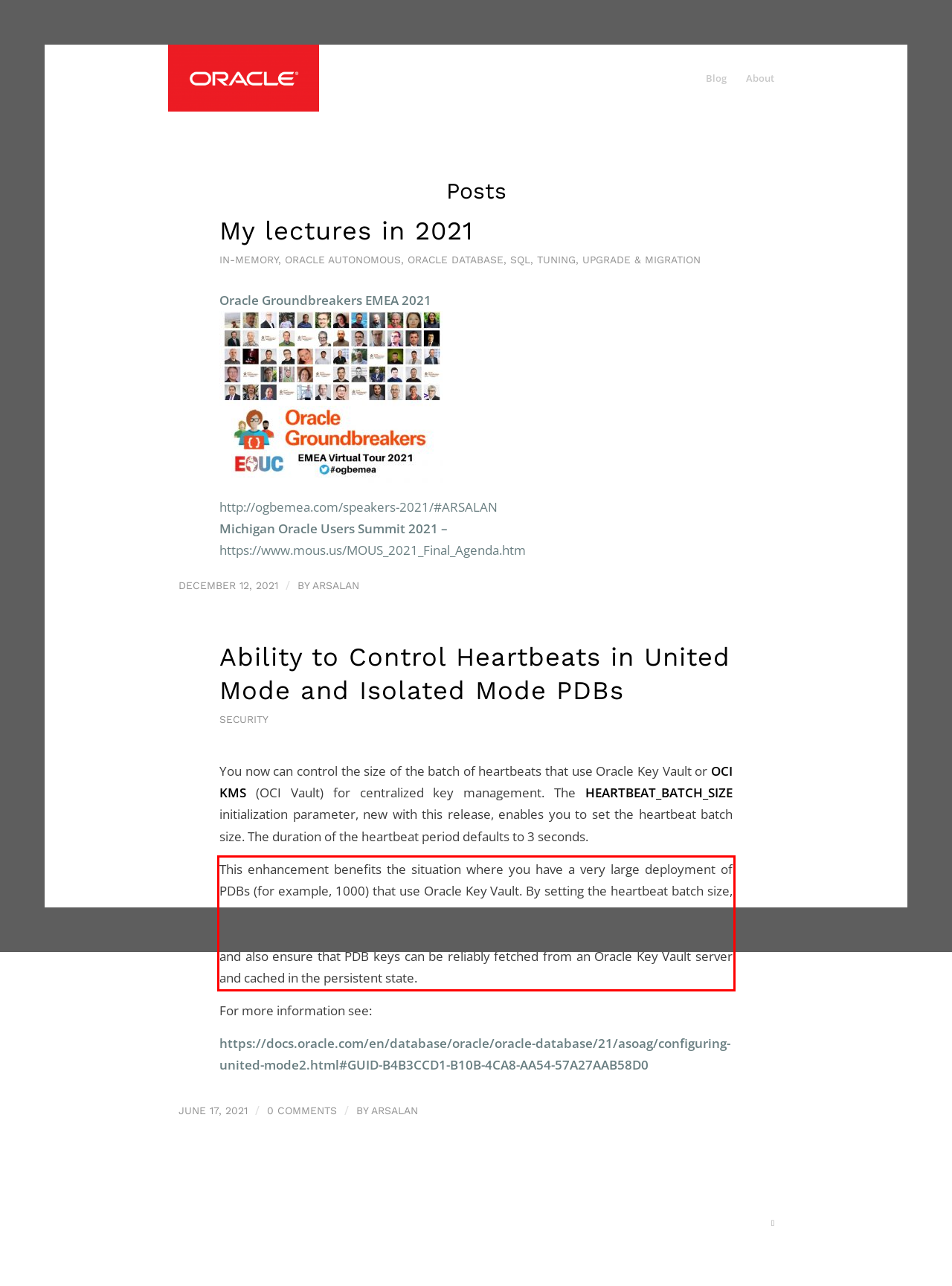You are provided with a screenshot of a webpage featuring a red rectangle bounding box. Extract the text content within this red bounding box using OCR.

This enhancement benefits the situation where you have a very large deployment of PDBs (for example, 1000) that use Oracle Key Vault. By setting the heartbeat batch size, you can stagger the heartbeats across batches of PDBs to ensure that for each batch a heartbeat can be completed for each PDB within the batch during the heartbeat period, and also ensure that PDB keys can be reliably fetched from an Oracle Key Vault server and cached in the persistent state.